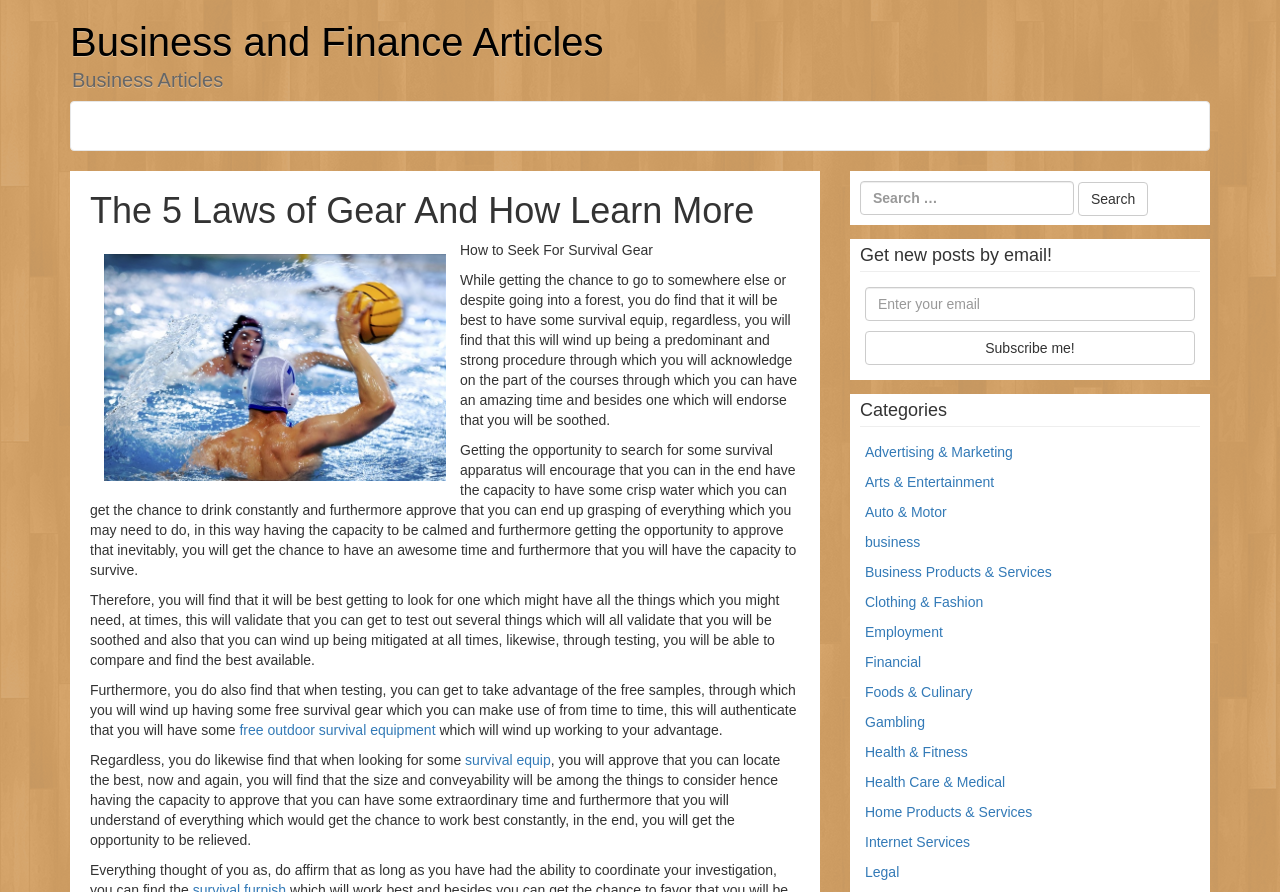What is the main topic of this webpage?
Using the image, elaborate on the answer with as much detail as possible.

Based on the content of the webpage, it appears to be discussing survival gear and how to choose the right equipment. The text mentions seeking survival gear, testing different options, and considering factors such as size and portability.